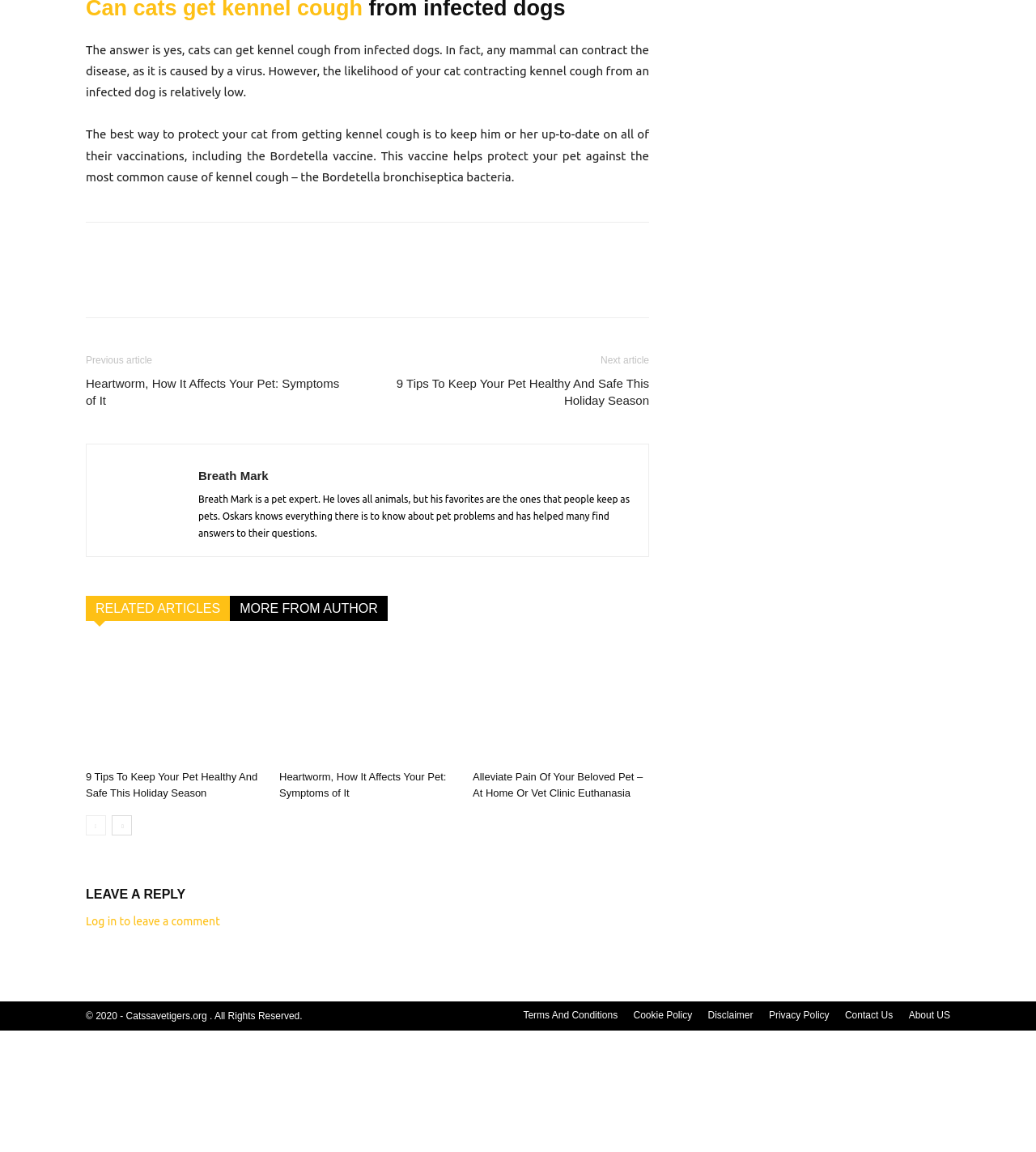Can you identify the bounding box coordinates of the clickable region needed to carry out this instruction: 'Click the 'Log in to leave a comment' link'? The coordinates should be four float numbers within the range of 0 to 1, stated as [left, top, right, bottom].

[0.083, 0.794, 0.212, 0.805]